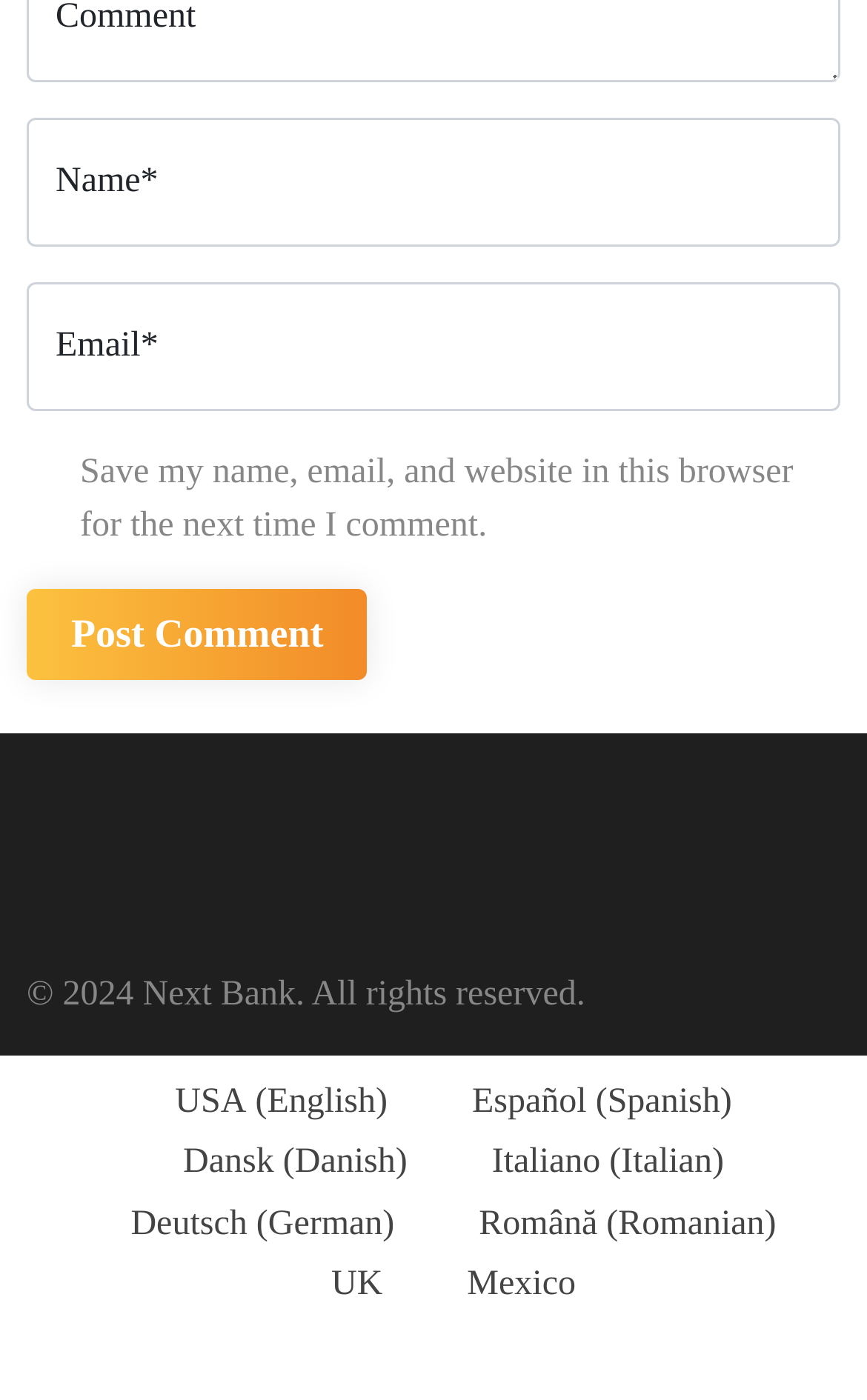Based on the element description "parent_node: Email* name="email" placeholder="Email*"", predict the bounding box coordinates of the UI element.

[0.031, 0.202, 0.969, 0.294]